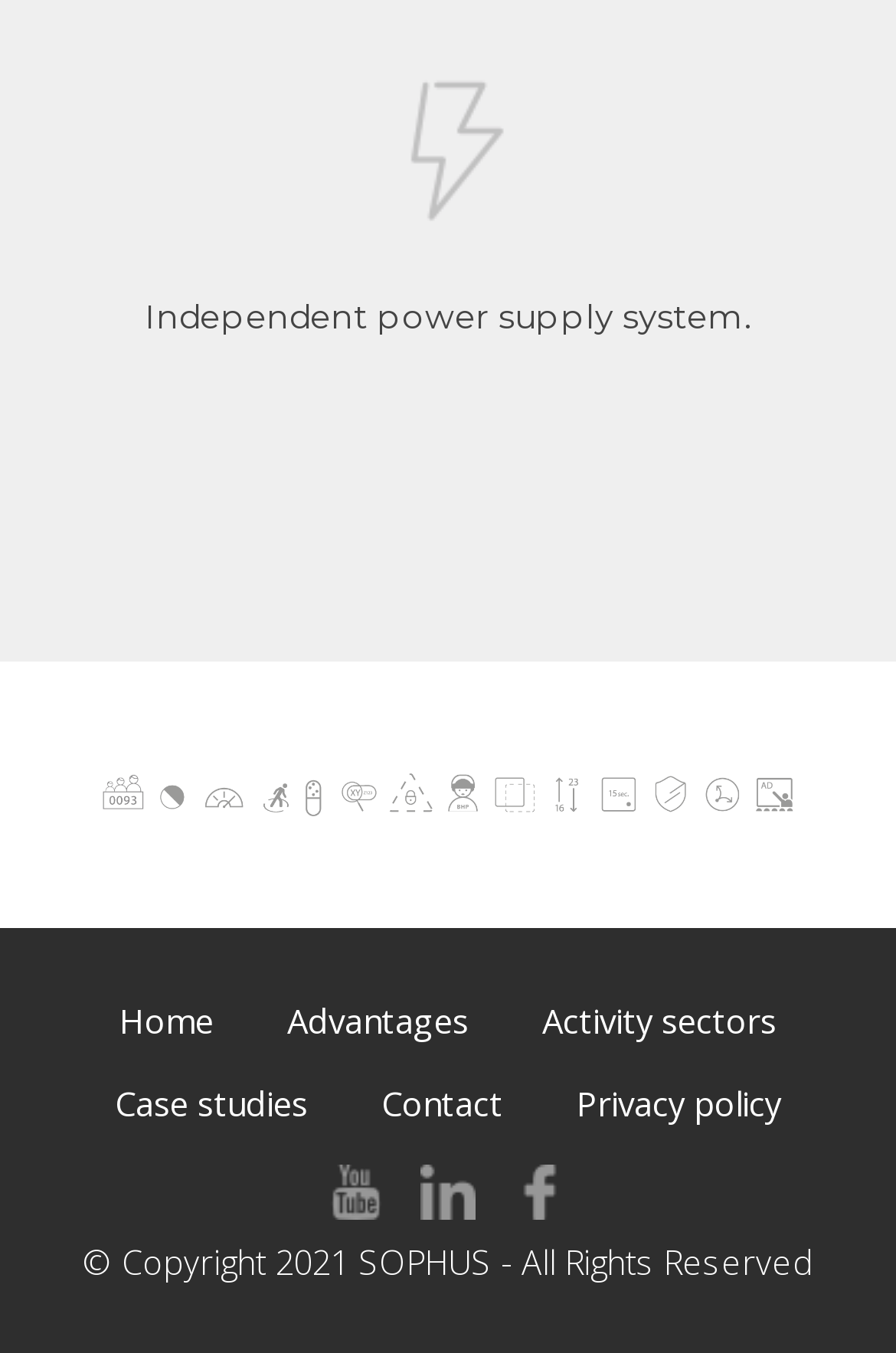Determine the bounding box coordinates of the clickable element necessary to fulfill the instruction: "Click on Home". Provide the coordinates as four float numbers within the 0 to 1 range, i.e., [left, top, right, bottom].

[0.133, 0.737, 0.238, 0.771]